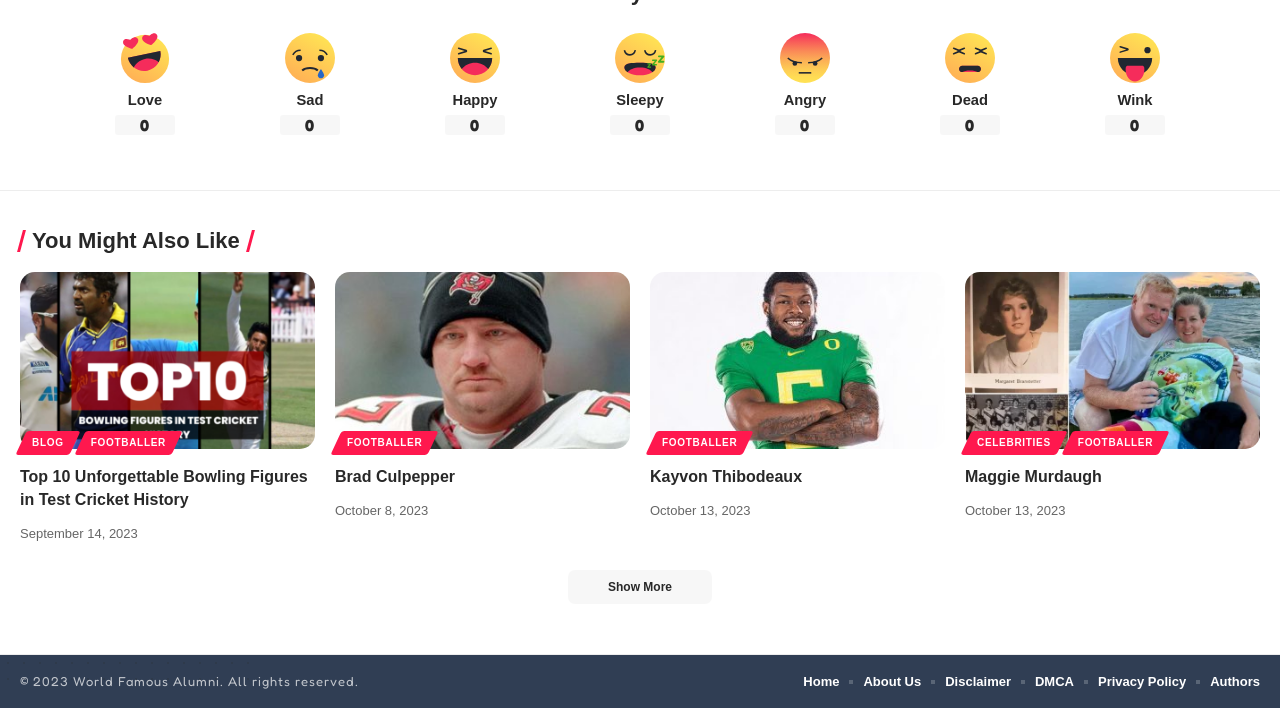Specify the bounding box coordinates of the area to click in order to follow the given instruction: "Show more articles."

[0.444, 0.806, 0.556, 0.854]